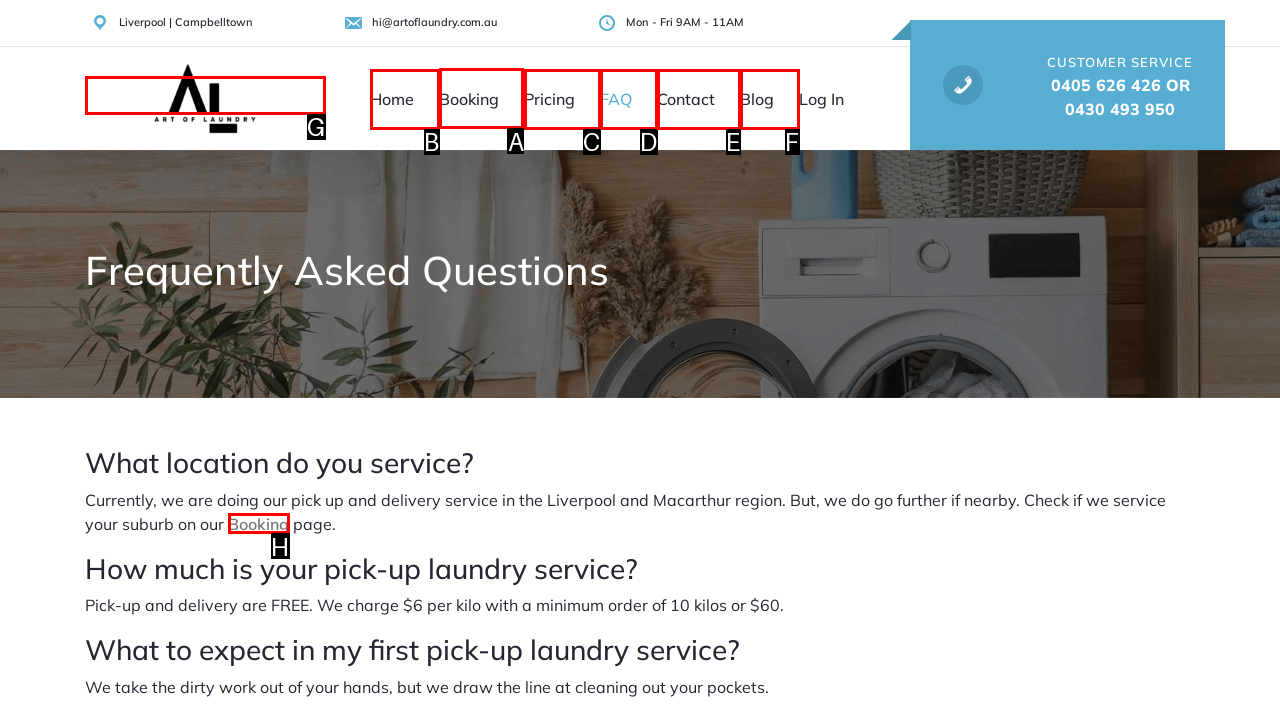From the given options, tell me which letter should be clicked to complete this task: View the 'Café Menu'
Answer with the letter only.

None